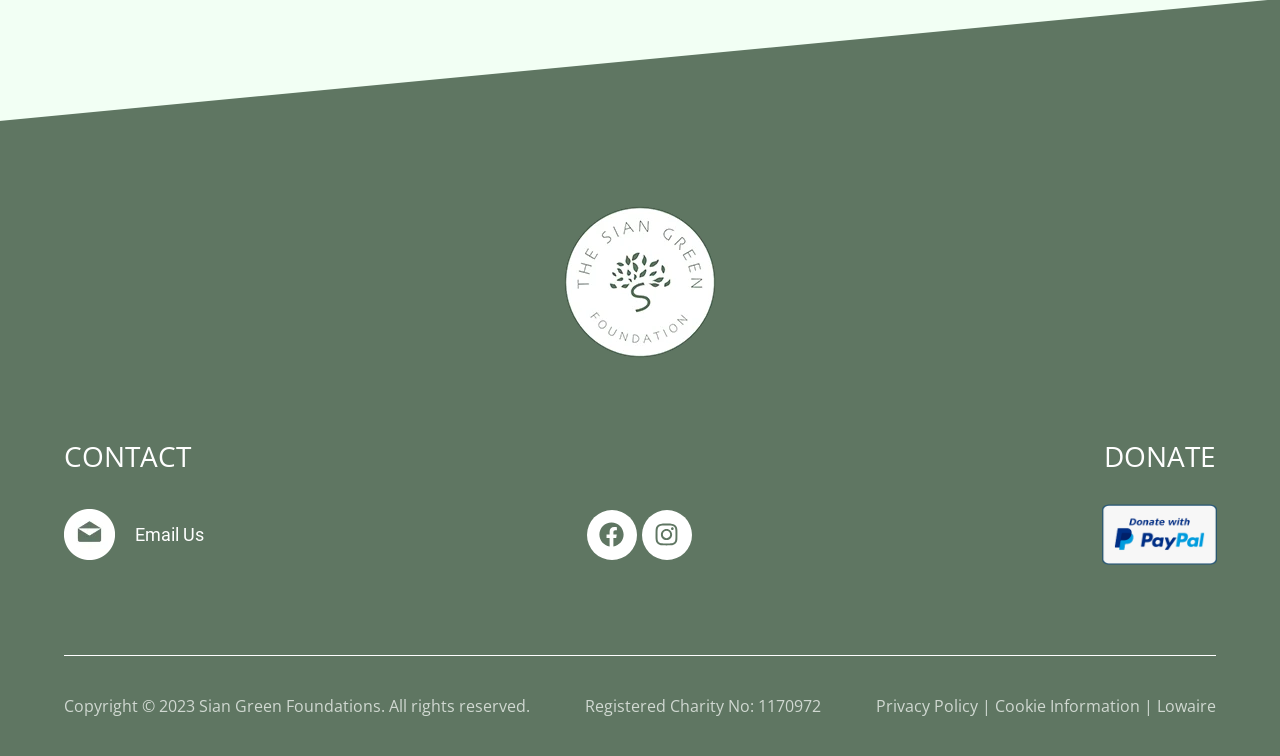Determine the bounding box coordinates of the section I need to click to execute the following instruction: "Click the Sian Green Foundation link". Provide the coordinates as four float numbers between 0 and 1, i.e., [left, top, right, bottom].

[0.441, 0.273, 0.559, 0.474]